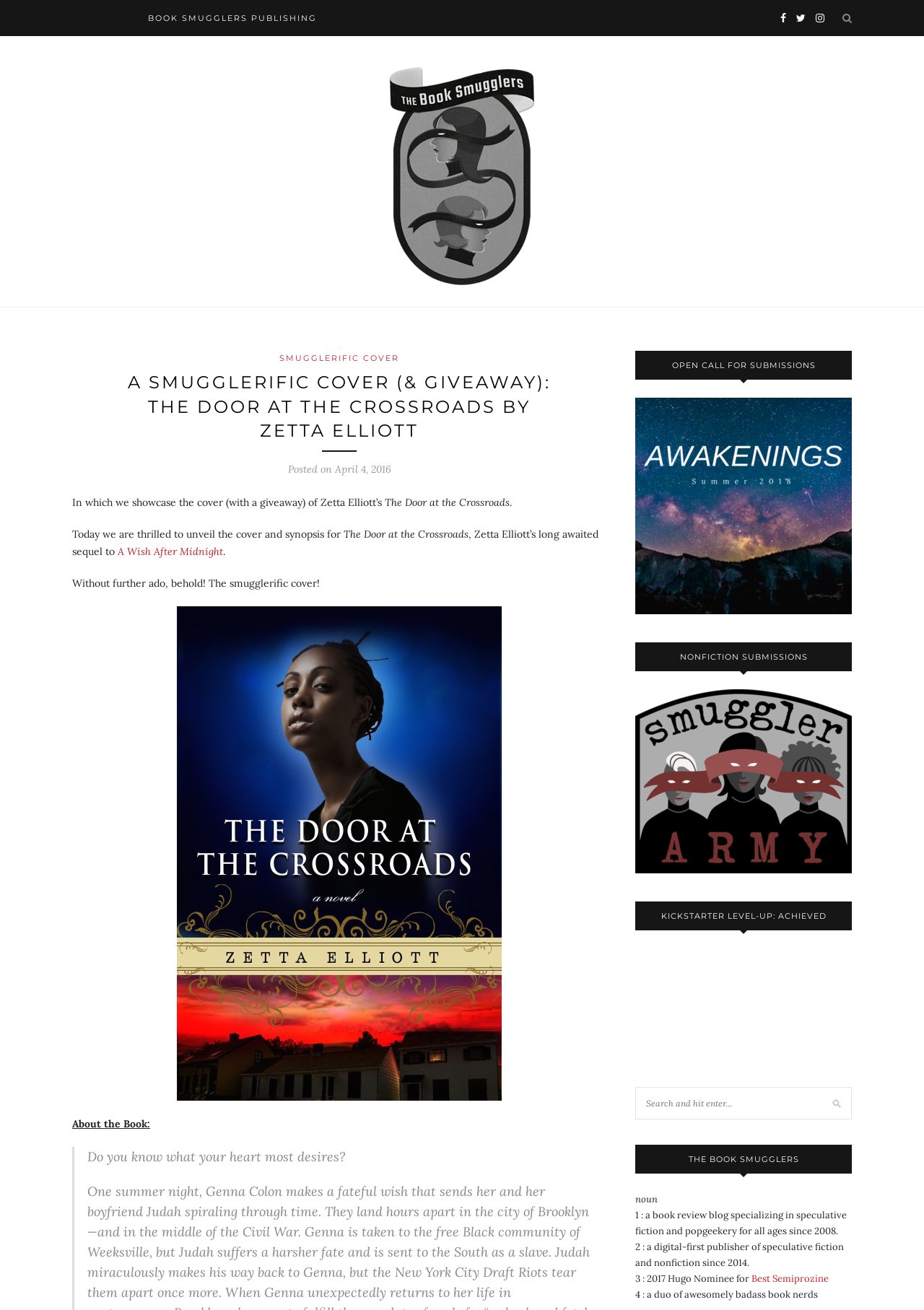Please identify the bounding box coordinates of the element I should click to complete this instruction: 'Read about the book'. The coordinates should be given as four float numbers between 0 and 1, like this: [left, top, right, bottom].

[0.095, 0.876, 0.374, 0.889]